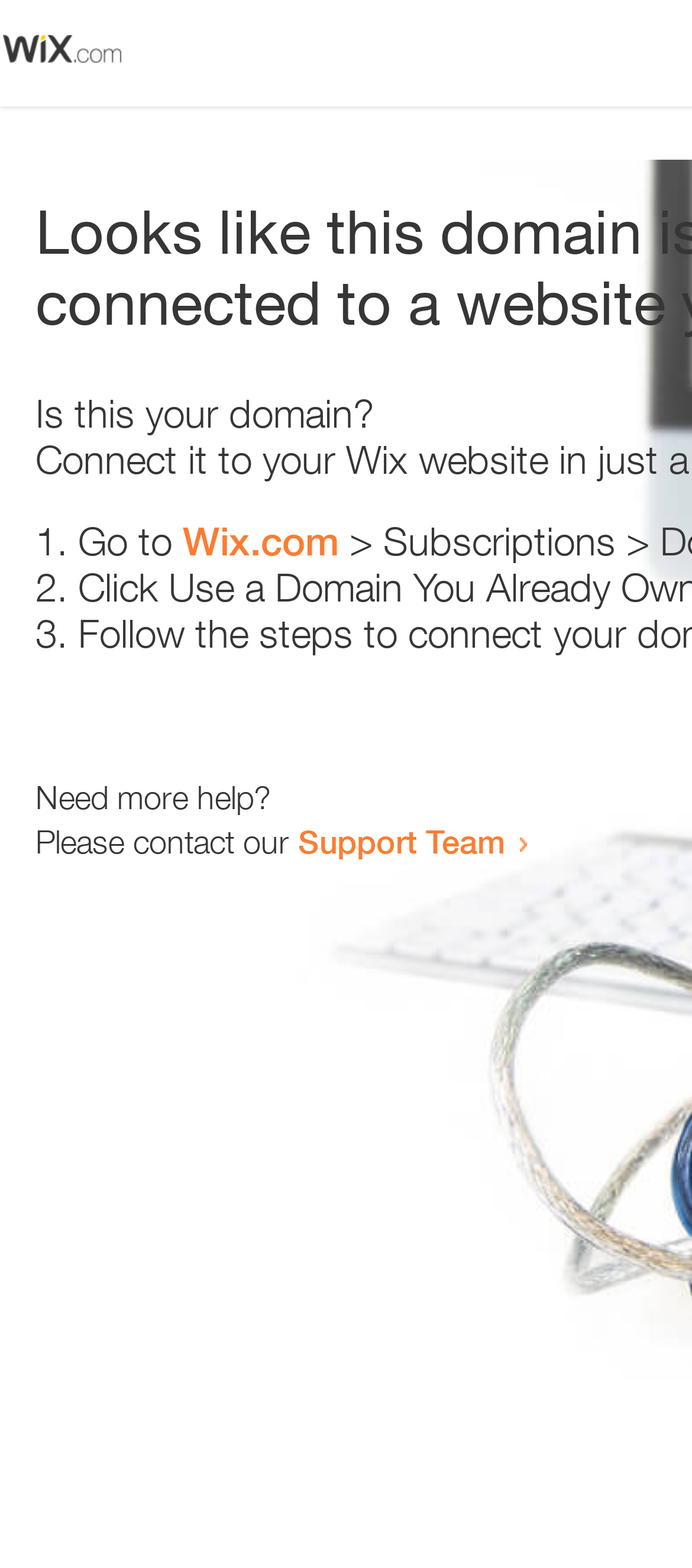Given the description of the UI element: "Wix.com", predict the bounding box coordinates in the form of [left, top, right, bottom], with each value being a float between 0 and 1.

[0.264, 0.33, 0.49, 0.36]